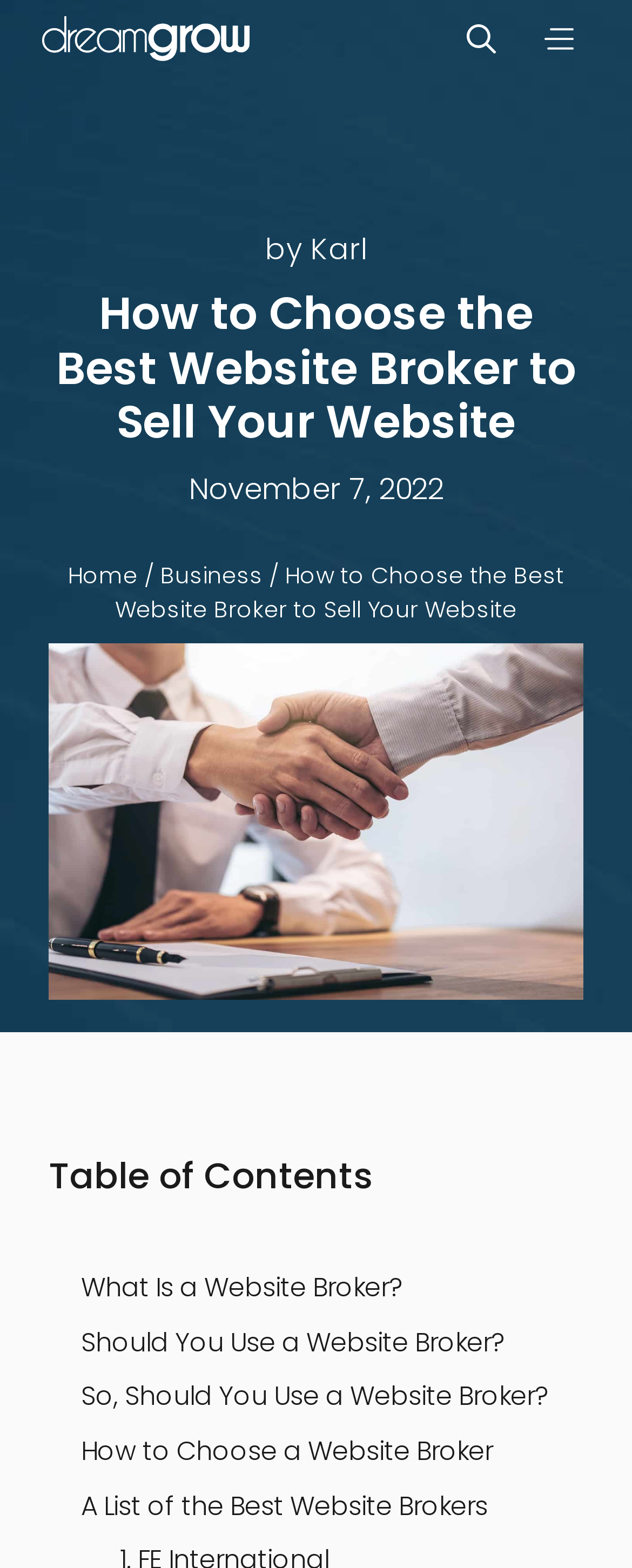What is the date of the article?
Please provide a detailed answer to the question.

The date of the article is mentioned below the author's name, which is located at the top of the webpage. The text is displayed in a time element.